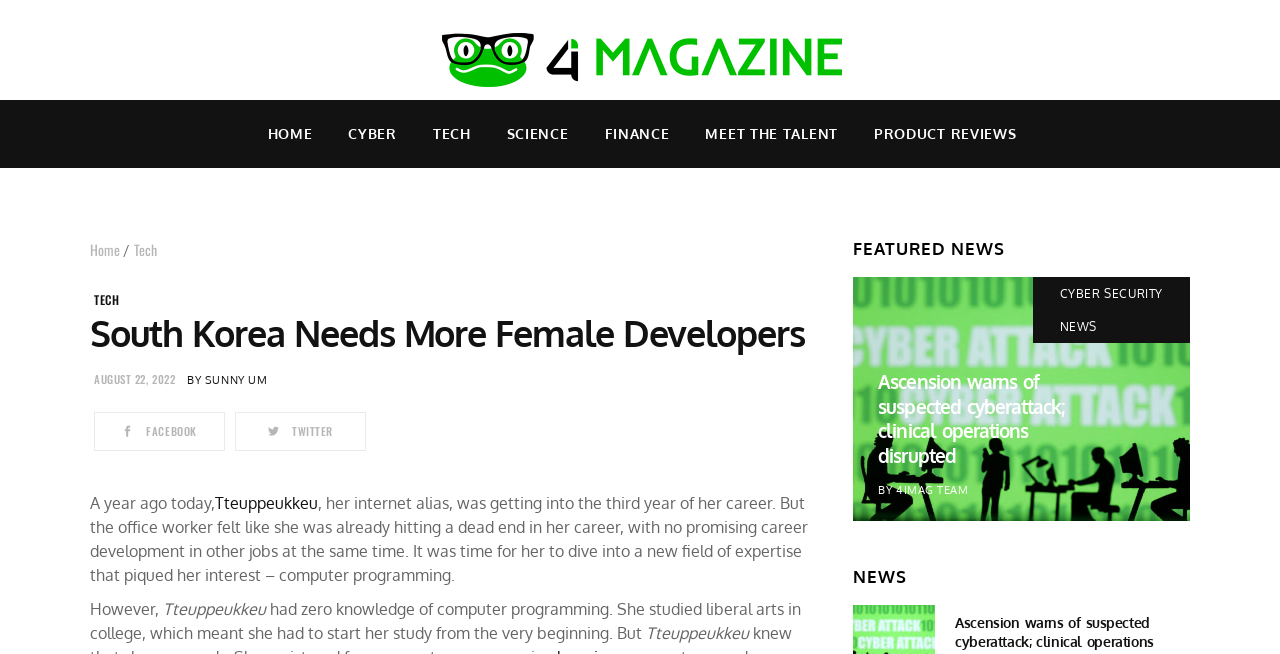Given the description: "August 22, 2022", determine the bounding box coordinates of the UI element. The coordinates should be formatted as four float numbers between 0 and 1, [left, top, right, bottom].

[0.073, 0.568, 0.137, 0.592]